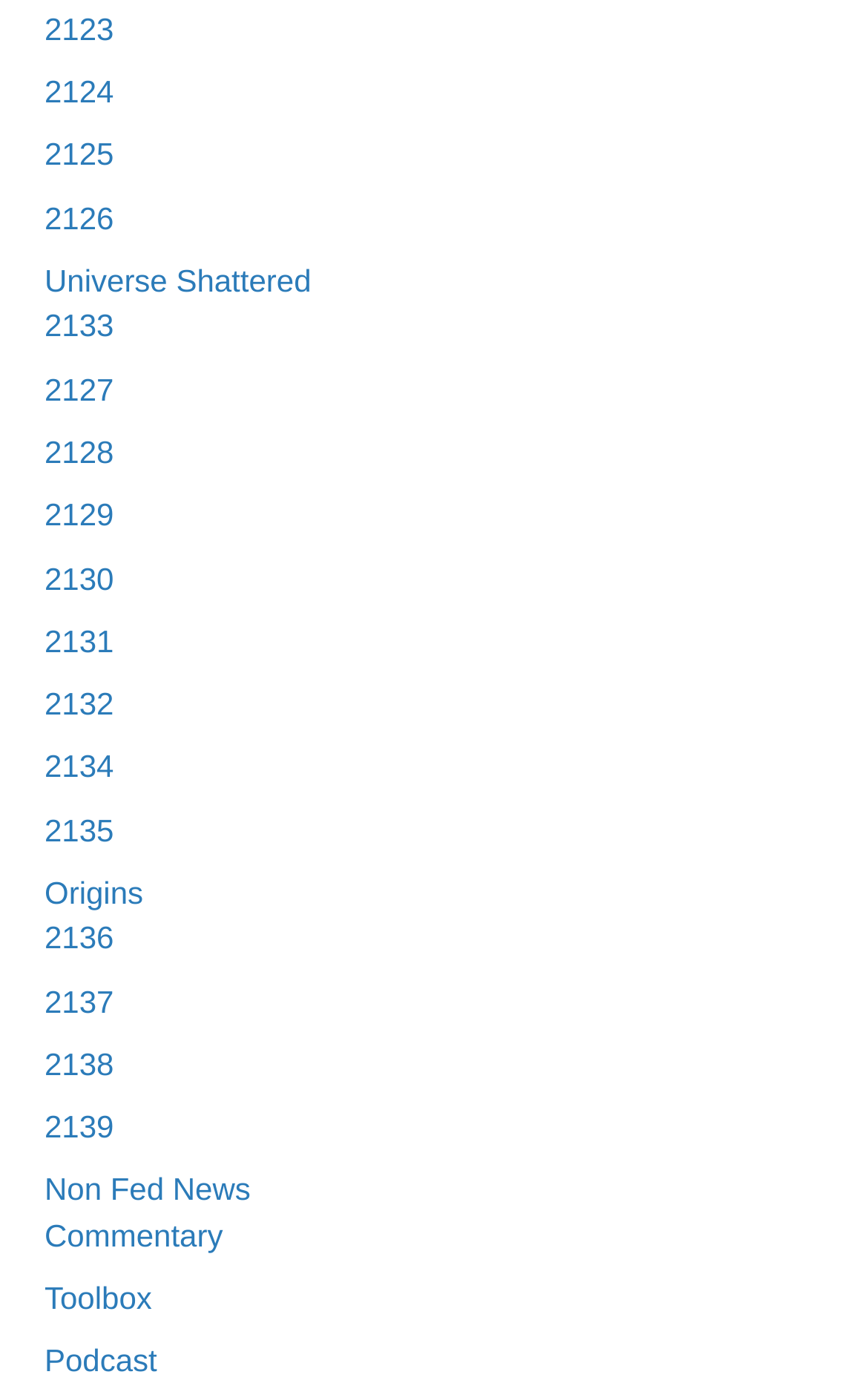Locate the bounding box coordinates of the clickable area needed to fulfill the instruction: "listen to Podcast".

[0.051, 0.969, 0.181, 0.995]